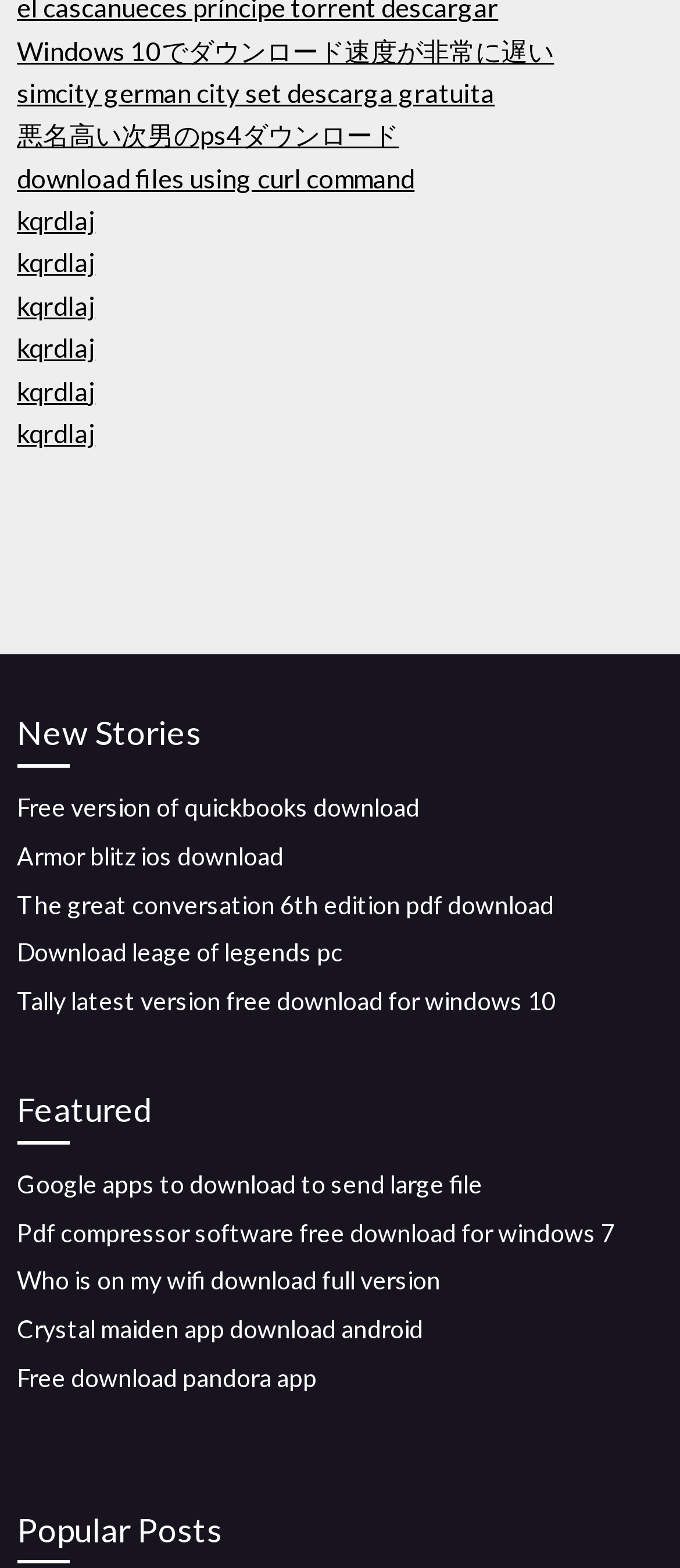Reply to the question below using a single word or brief phrase:
What is the topic of the link 'download files using curl command'?

File download